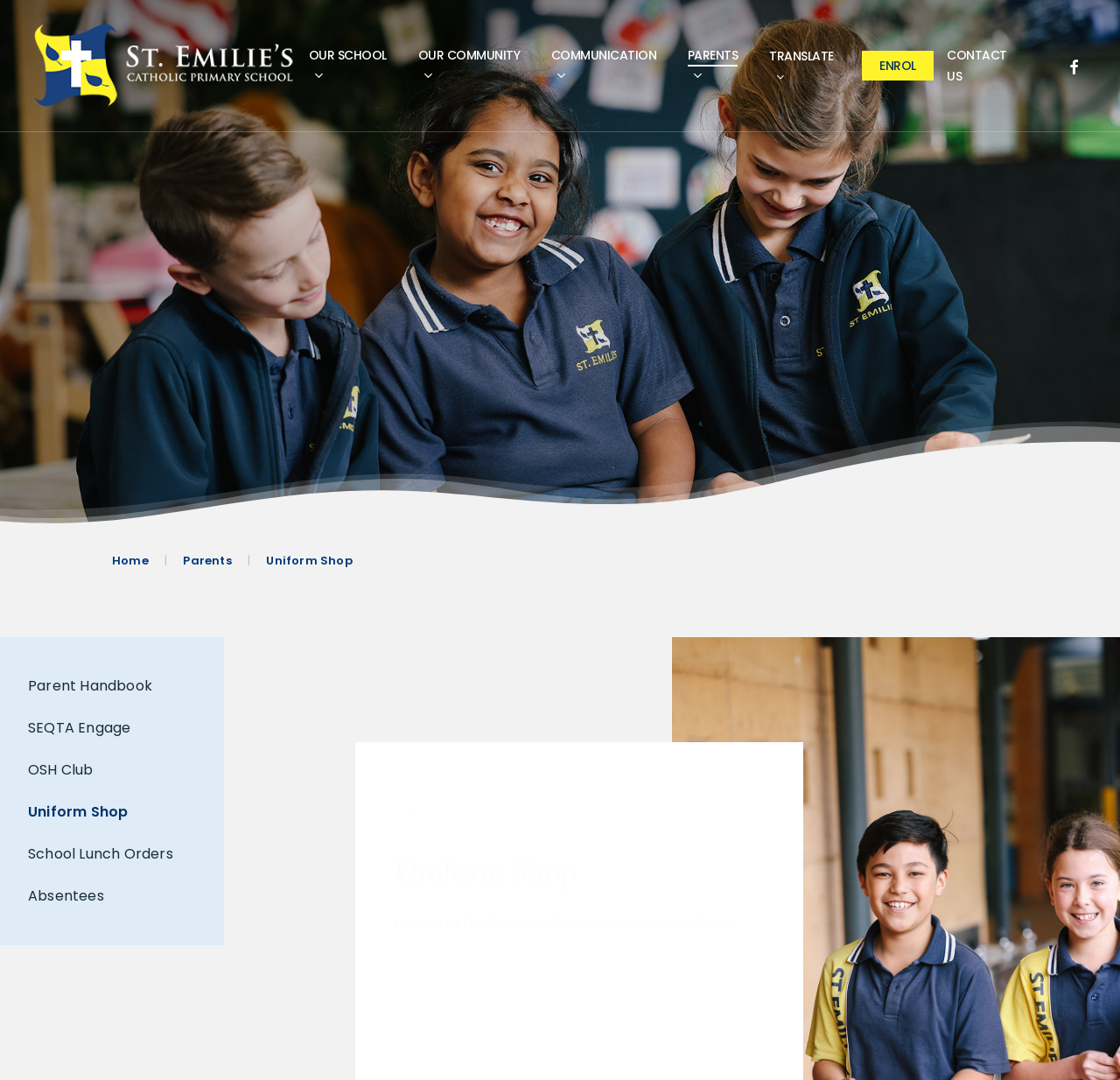How many links are there under 'PARENTS'?
Provide an in-depth and detailed answer to the question.

The links under 'PARENTS' can be found in the middle section of the webpage. They are 'Parent Handbook', 'SEQTA Engage', 'OSH Club', 'Uniform Shop', 'School Lunch Orders', 'Absentees', and 'Keyed Up Music'. These links are listed in a clear and organized manner.